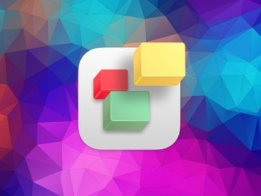Generate an elaborate caption for the image.

The image features a colorful and modern design, showcasing a stylized icon representing a software application. The icon consists of geometric shapes, including a red cube, a green cube, and a larger yellow cube, all positioned in an aesthetically pleasing arrangement. These shapes rest on a soft-edged white background, enhancing their prominence against a vibrant backdrop that is a blend of teal, purple, and pink hues, creating a dynamic, abstract effect. This visual suggests themes of creativity and organization, which may align with the functionalities offered by the application, particularly in the context of managing content or user interfaces. The overall composition is eye-catching and conveys a sense of innovation and modern design tailored for users seeking intuitive digital solutions.